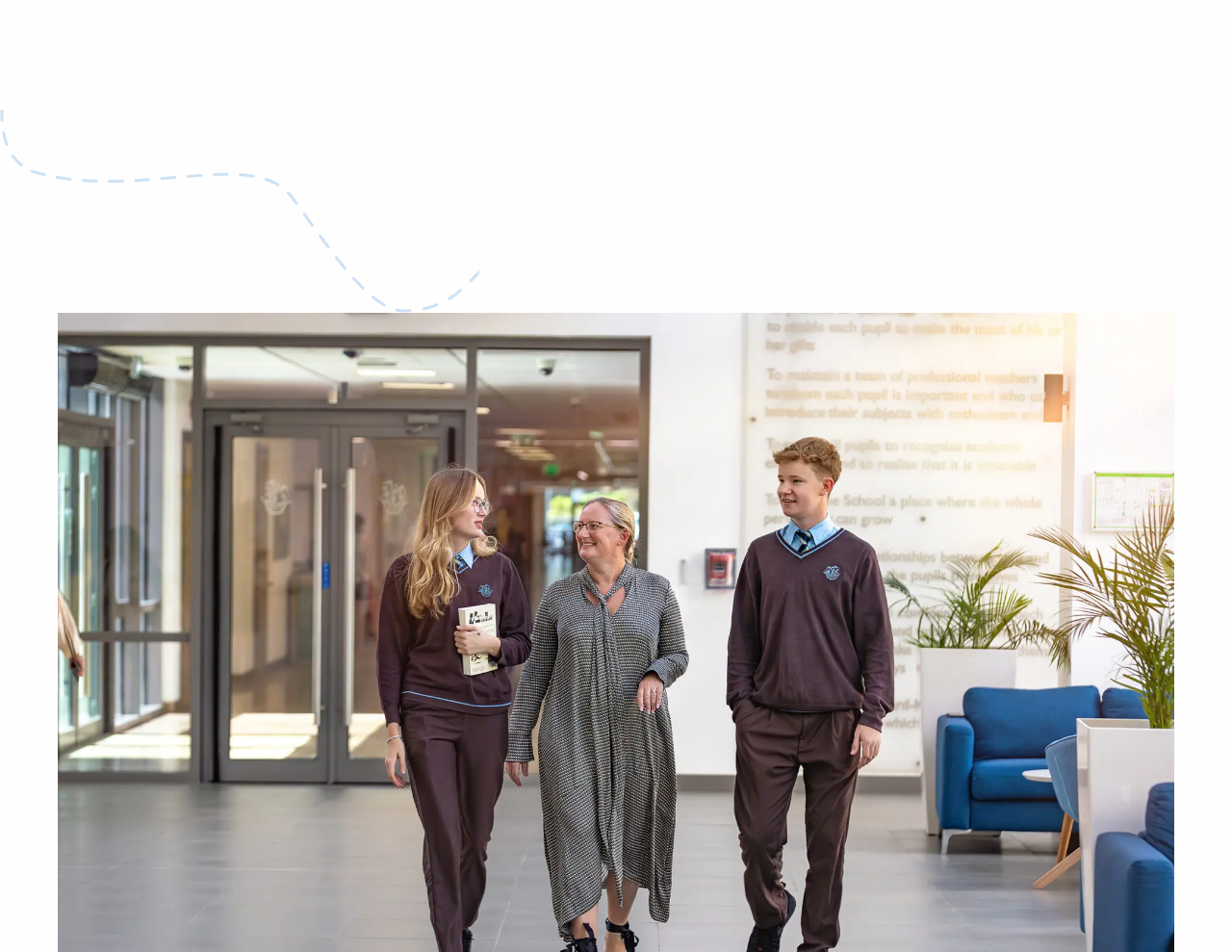Identify the bounding box coordinates for the UI element described as: "About us". The coordinates should be provided as four floats between 0 and 1: [left, top, right, bottom].

[0.448, 0.048, 0.483, 0.067]